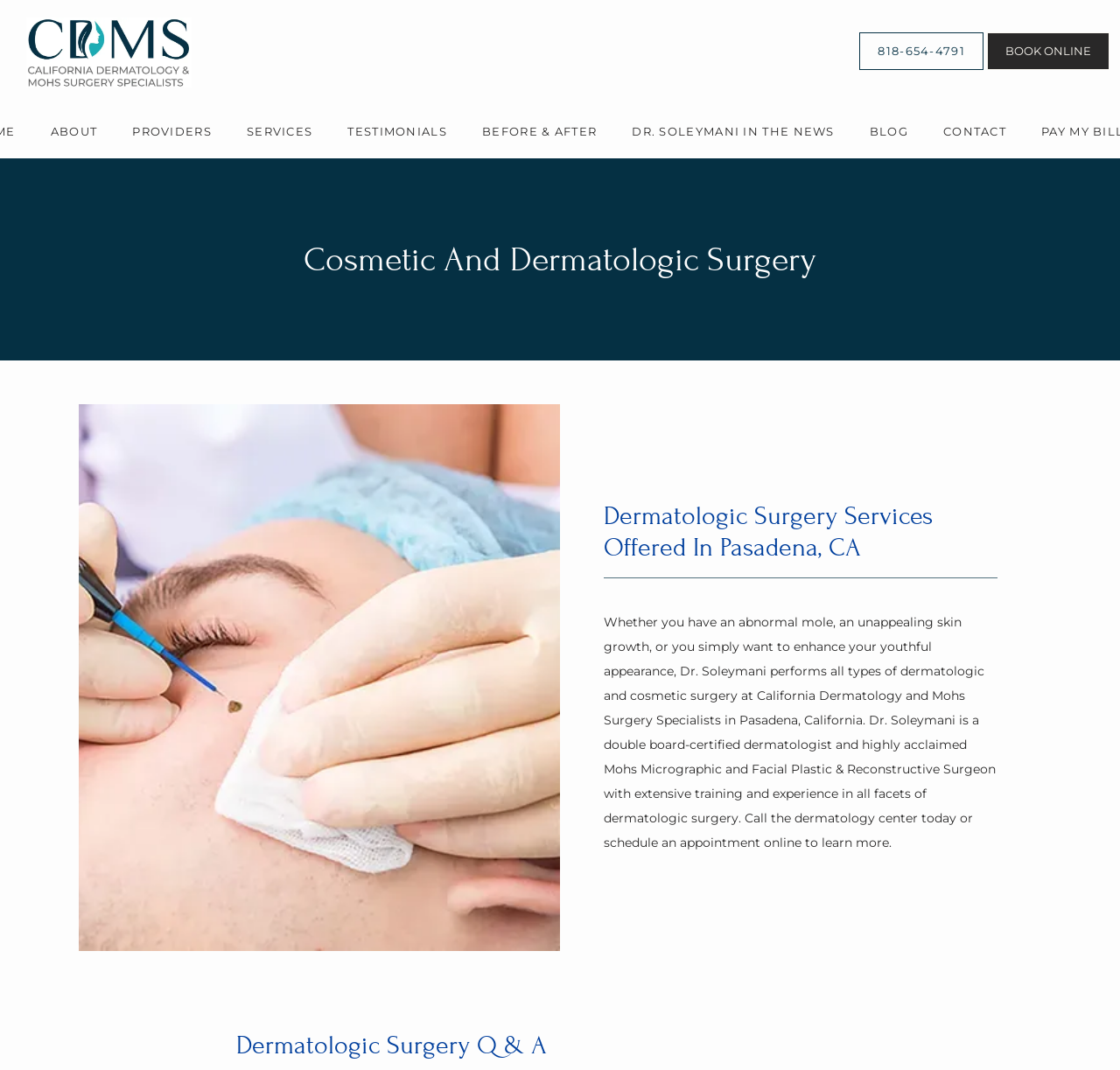Locate the bounding box coordinates of the clickable area needed to fulfill the instruction: "Click the ABOUT link".

[0.045, 0.116, 0.087, 0.129]